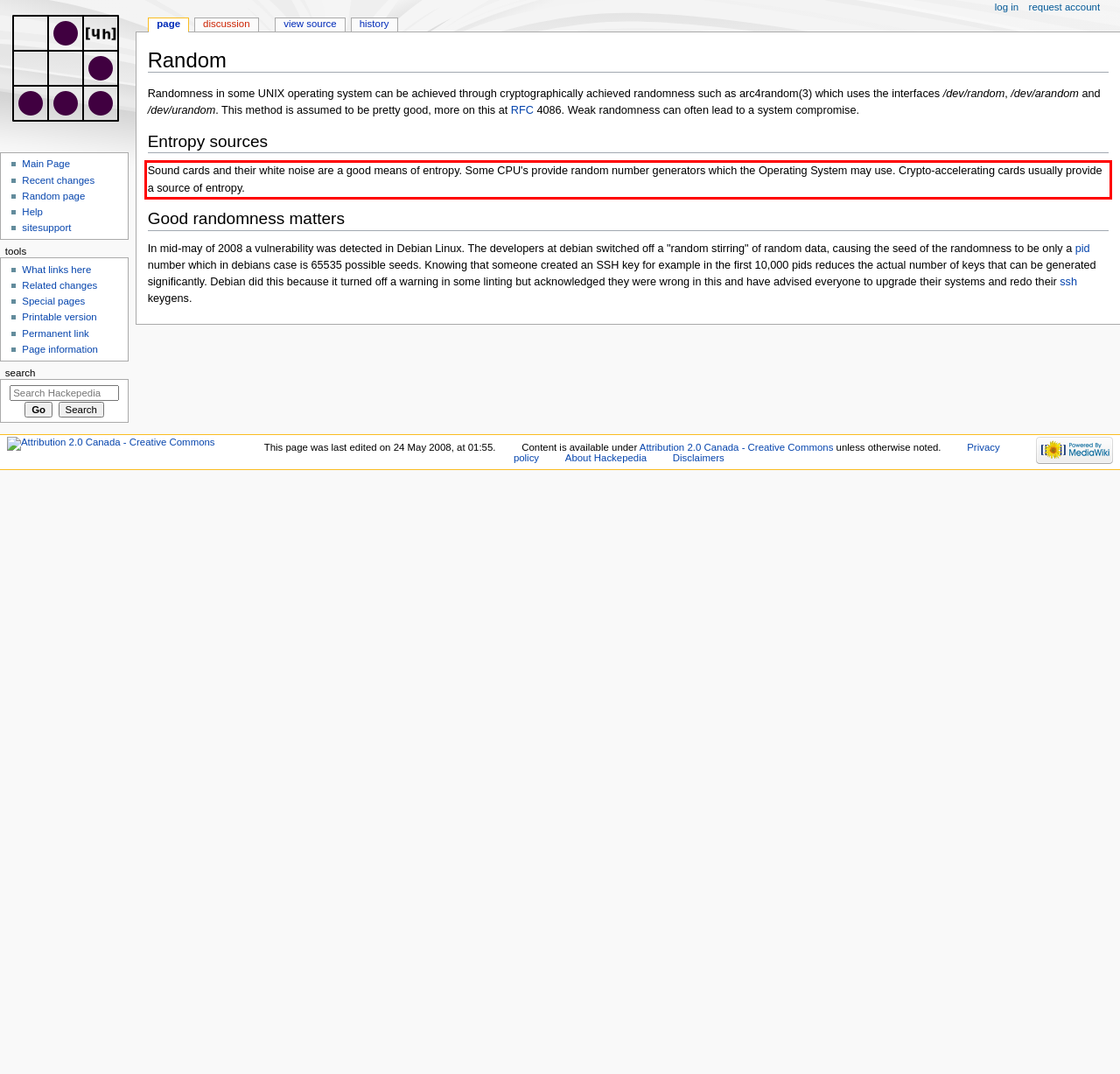Please recognize and transcribe the text located inside the red bounding box in the webpage image.

Sound cards and their white noise are a good means of entropy. Some CPU's provide random number generators which the Operating System may use. Crypto-accelerating cards usually provide a source of entropy.